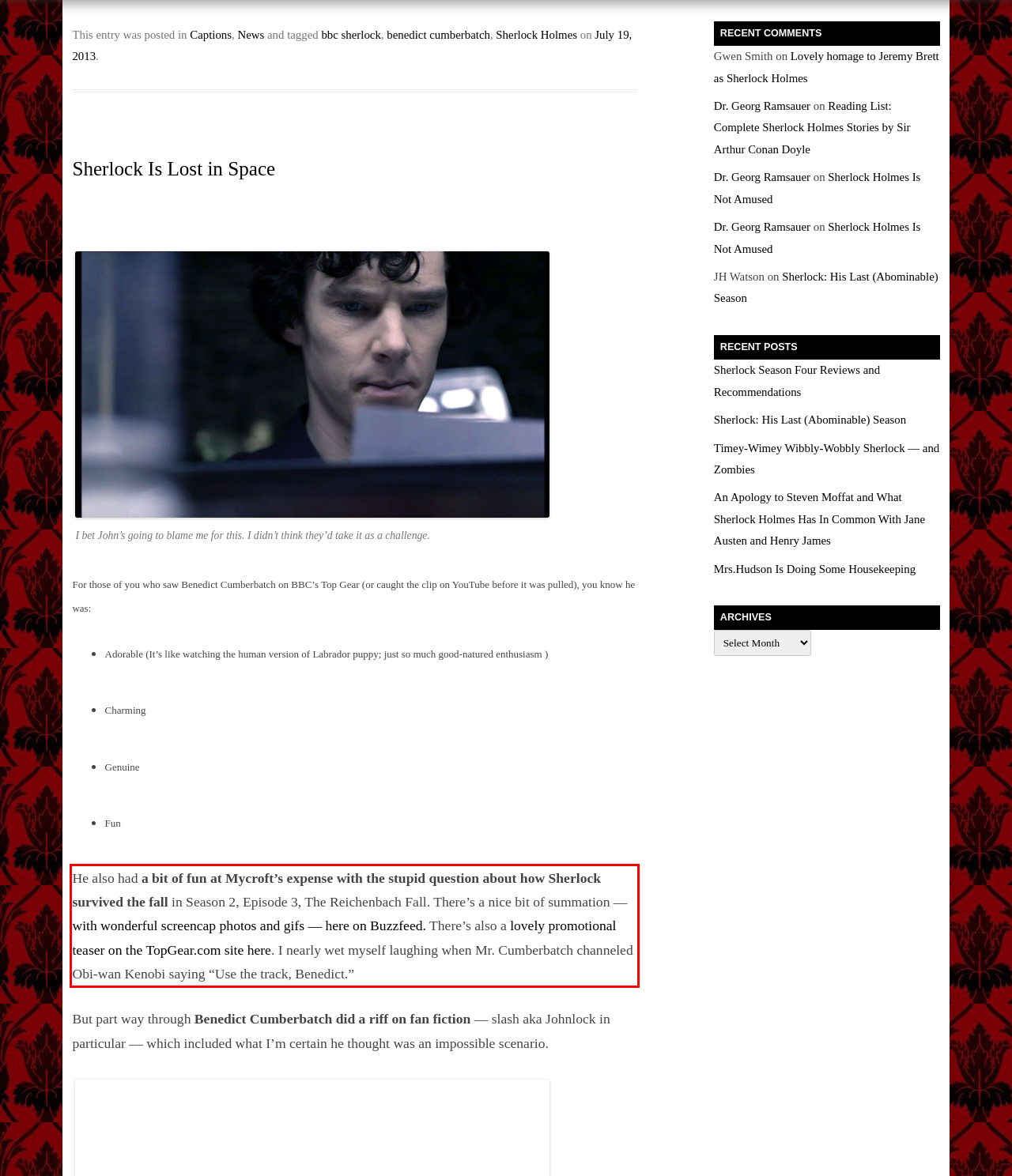Your task is to recognize and extract the text content from the UI element enclosed in the red bounding box on the webpage screenshot.

He also had a bit of fun at Mycroft’s expense with the stupid question about how Sherlock survived the fall in Season 2, Episode 3, The Reichenbach Fall. There’s a nice bit of summation — with wonderful screencap photos and gifs — here on Buzzfeed. There’s also a lovely promotional teaser on the TopGear.com site here. I nearly wet myself laughing when Mr. Cumberbatch channeled Obi-wan Kenobi saying “Use the track, Benedict.”